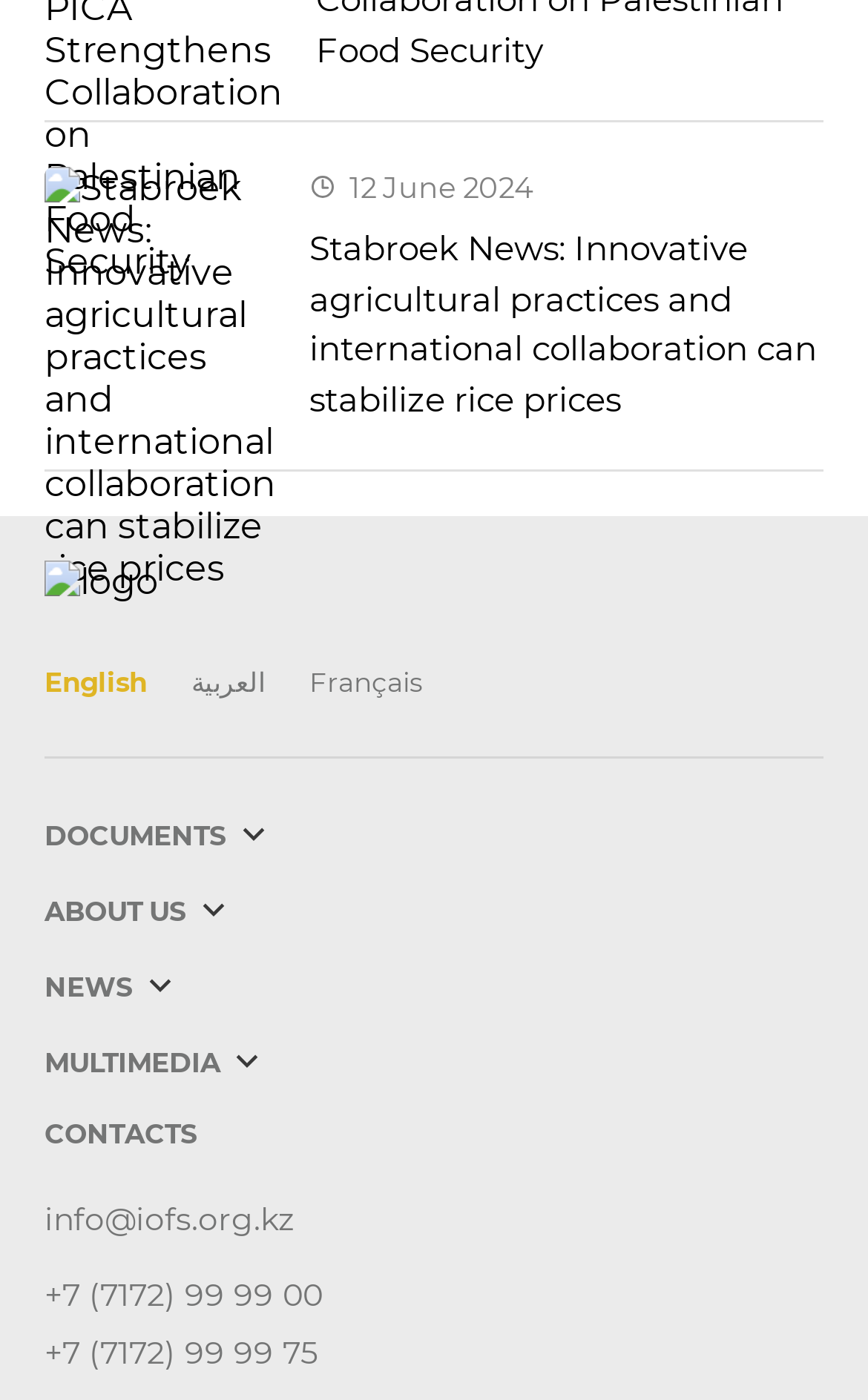Specify the bounding box coordinates of the area to click in order to follow the given instruction: "Read about Our History."

[0.051, 0.671, 0.231, 0.694]